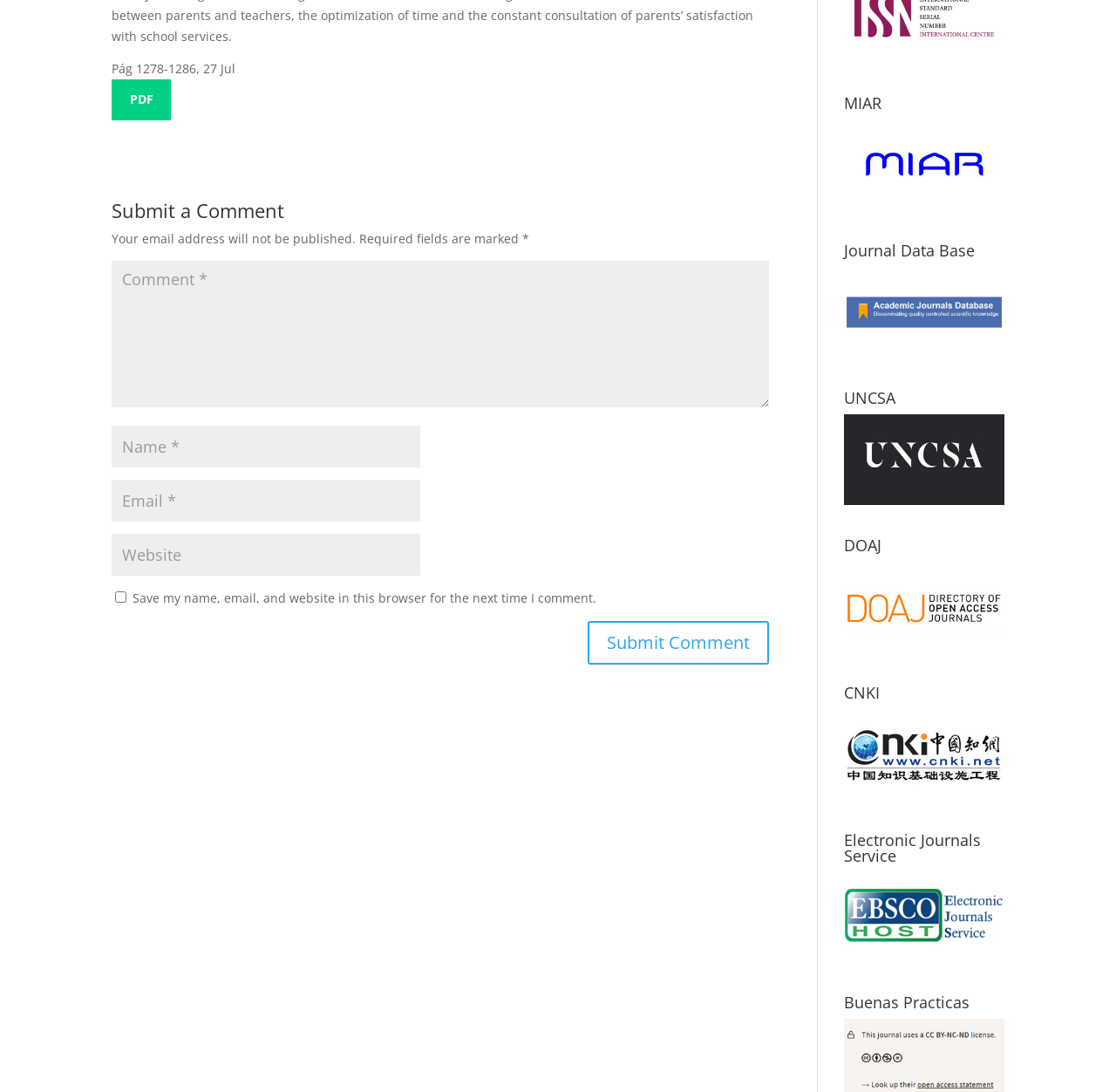Provide the bounding box coordinates for the UI element described in this sentence: "PDF". The coordinates should be four float values between 0 and 1, i.e., [left, top, right, bottom].

[0.1, 0.073, 0.153, 0.11]